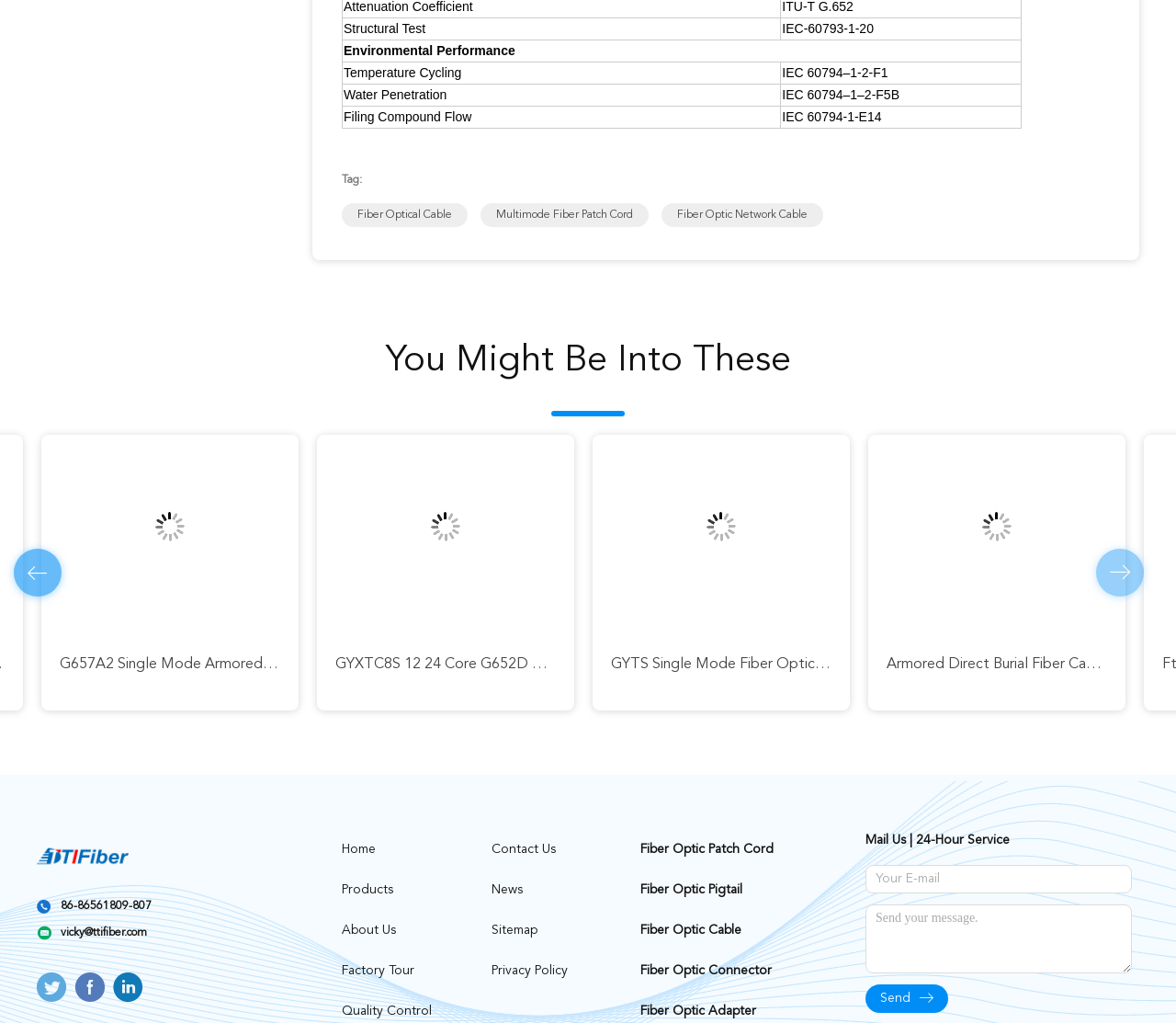Determine the bounding box coordinates of the clickable region to follow the instruction: "Click on Fiber Optical Cable".

[0.291, 0.199, 0.398, 0.222]